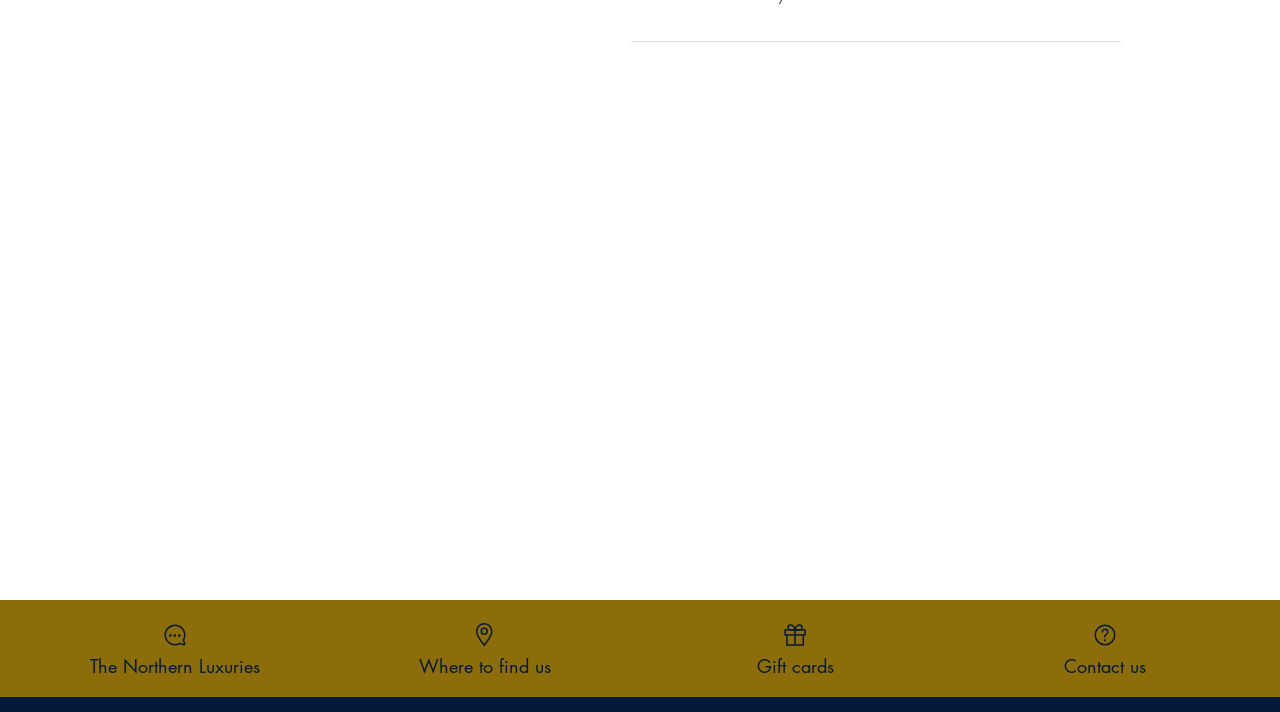Please identify the bounding box coordinates of the area that needs to be clicked to follow this instruction: "Go to previous page".

[0.023, 0.443, 0.047, 0.486]